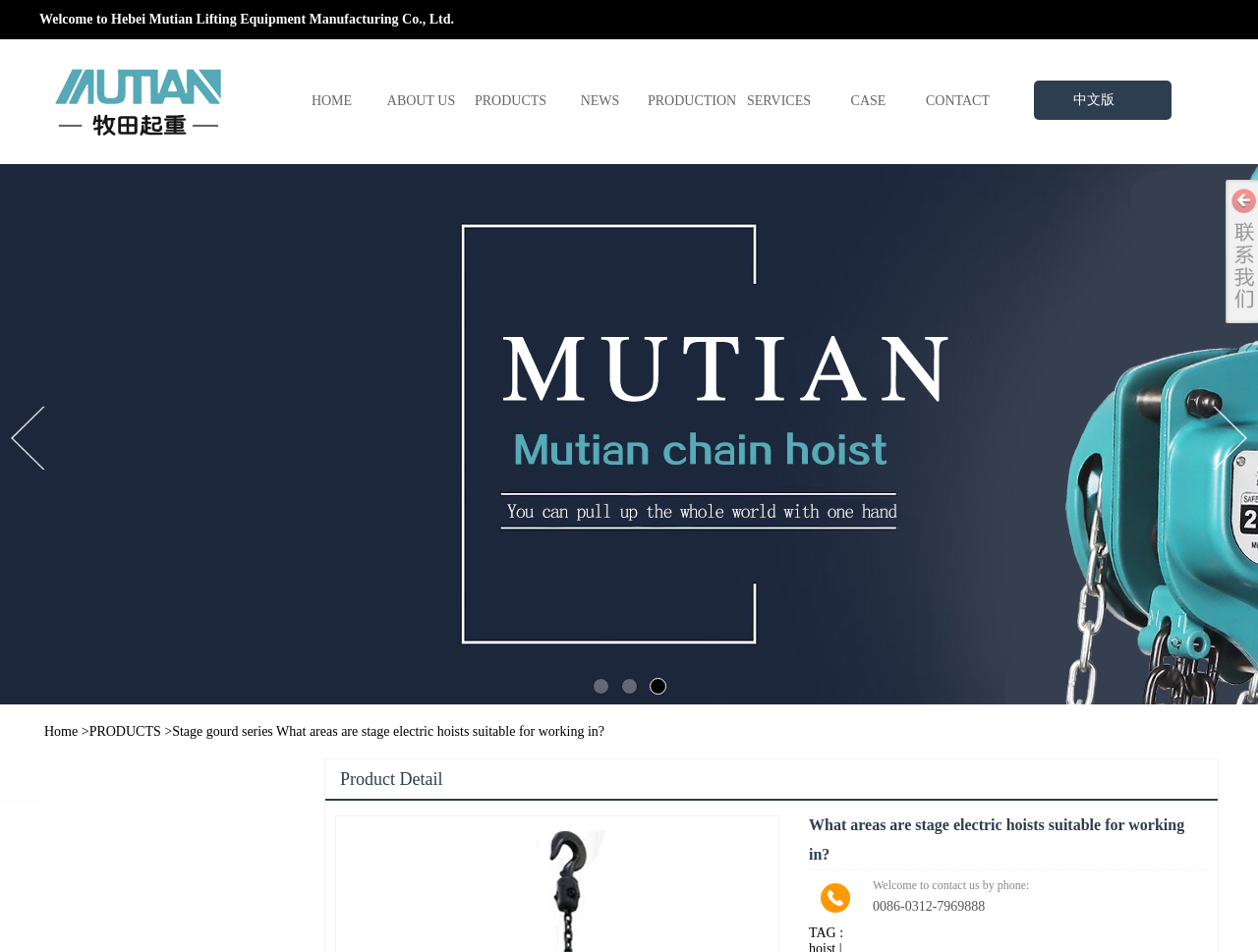Use one word or a short phrase to answer the question provided: 
How many navigation links are at the top of the webpage?

8